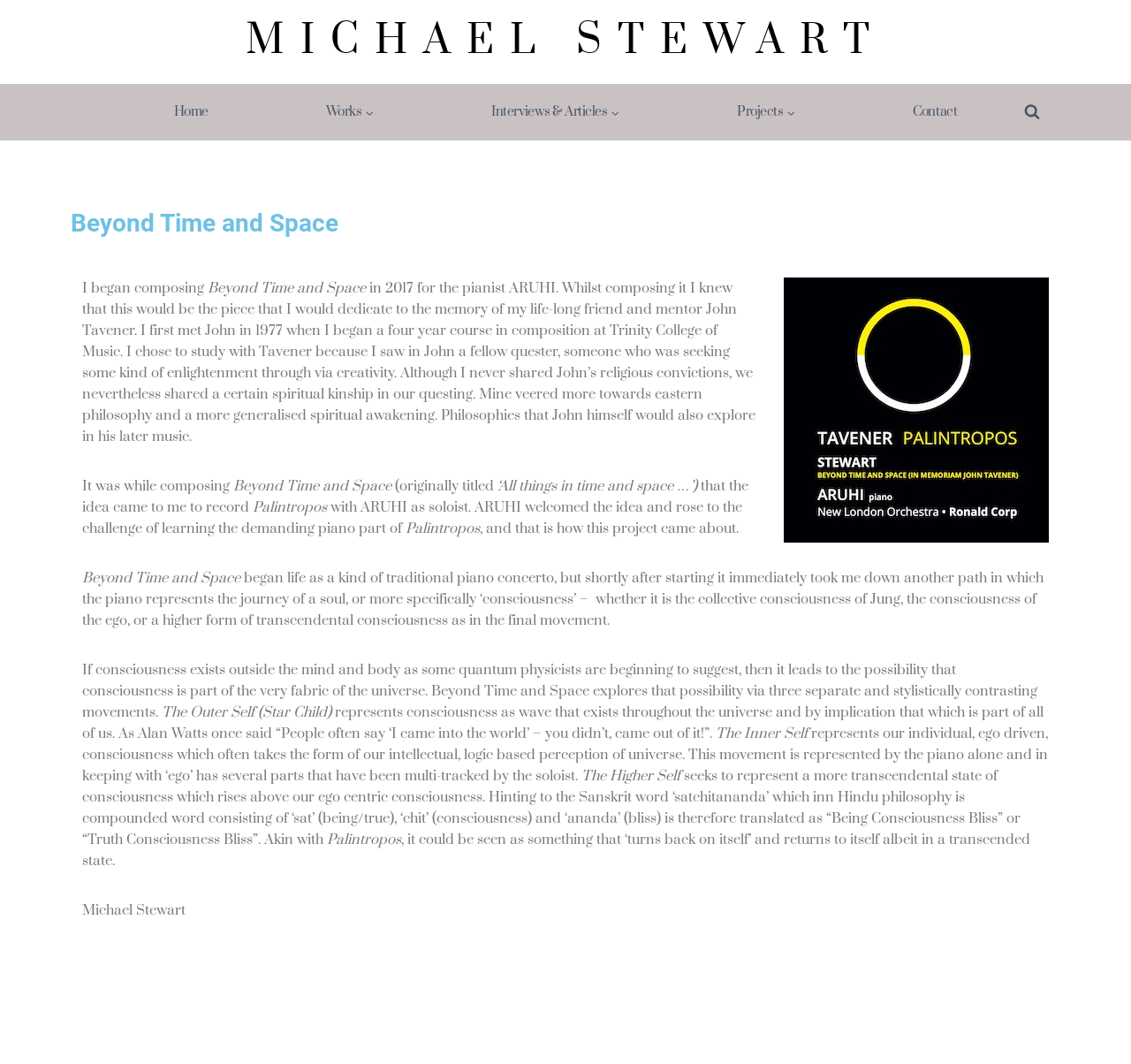Find the bounding box coordinates of the element to click in order to complete the given instruction: "Explore the 'Projects' section."

[0.6, 0.089, 0.755, 0.122]